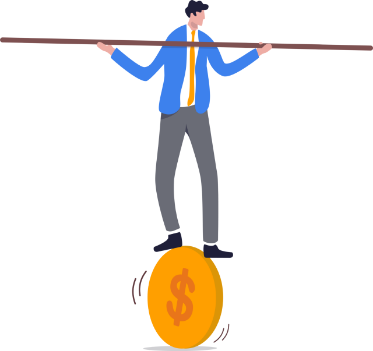Give an elaborate caption for the image.

The illustration titled "Financial Stability" vividly depicts a person attempting to maintain balance on a large golden coin, symbolizing the precarious nature of financial wellbeing. The individual, dressed in a blue jacket and gray pants, stands confidently while holding a horizontal pole for support. This imagery encapsulates the concept of financial stability as essential for self-sufficiency and success, reflecting the delicate balancing act many face in managing their finances. The $ symbol on the coin emphasizes the core theme of financial management and the importance of achieving a stable economic foundation to meet basic needs and thrive in various aspects of life.